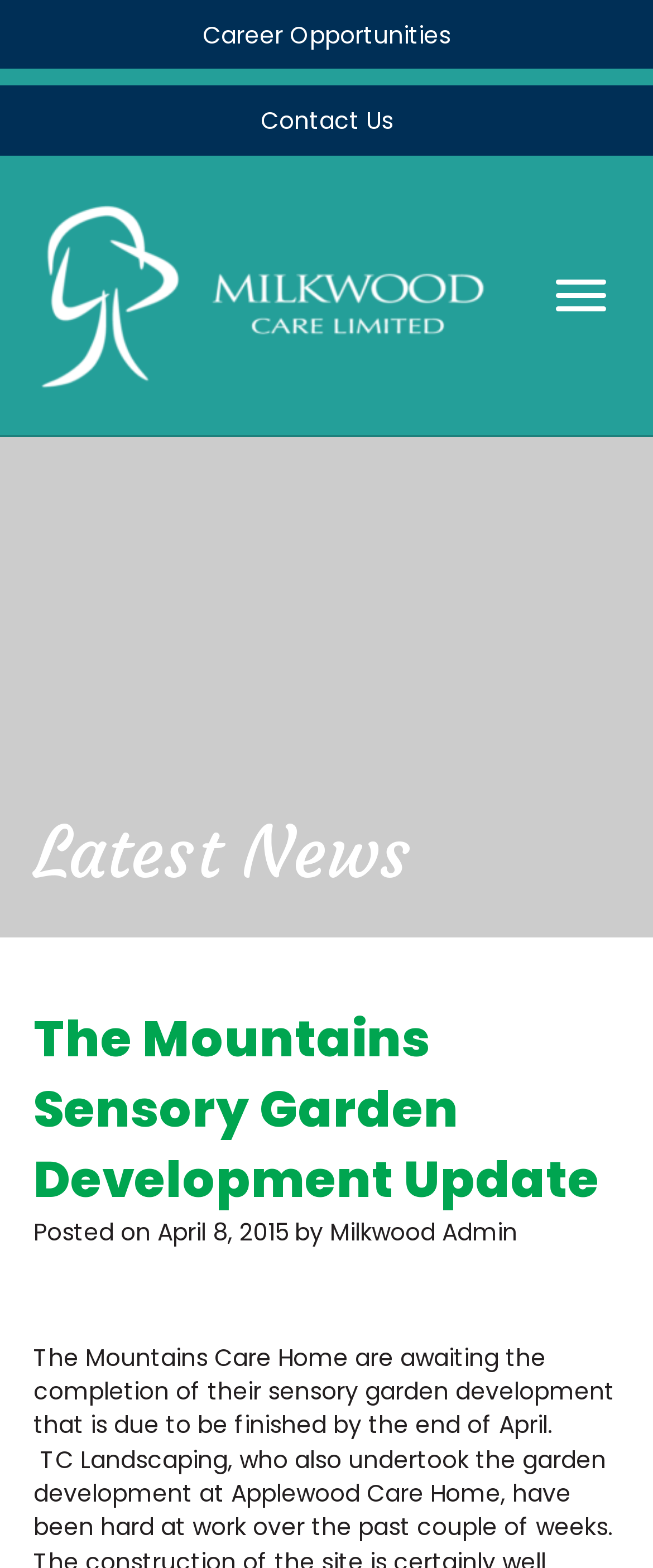What is the name of the logo image?
Could you please answer the question thoroughly and with as much detail as possible?

I found the logo image by looking at the image element with the description 'Milkwood_Logo-01' which is located at the top of the page.